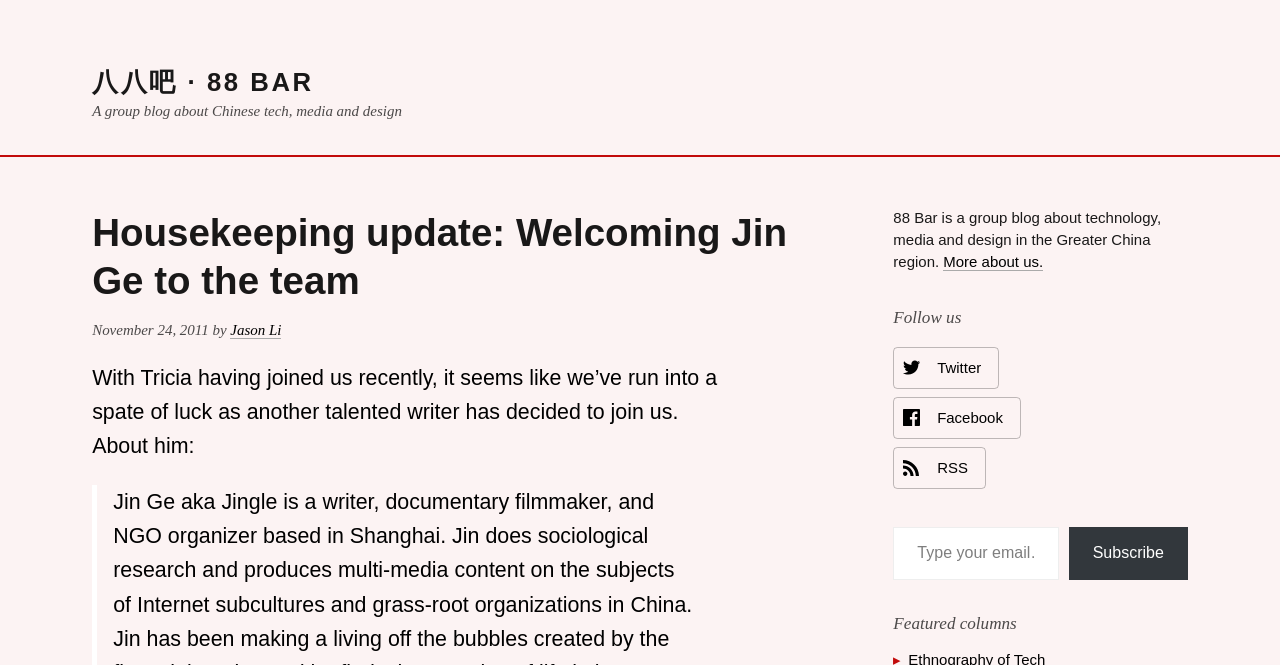Determine the bounding box coordinates of the region I should click to achieve the following instruction: "Check out the featured columns". Ensure the bounding box coordinates are four float numbers between 0 and 1, i.e., [left, top, right, bottom].

[0.698, 0.924, 0.928, 0.953]